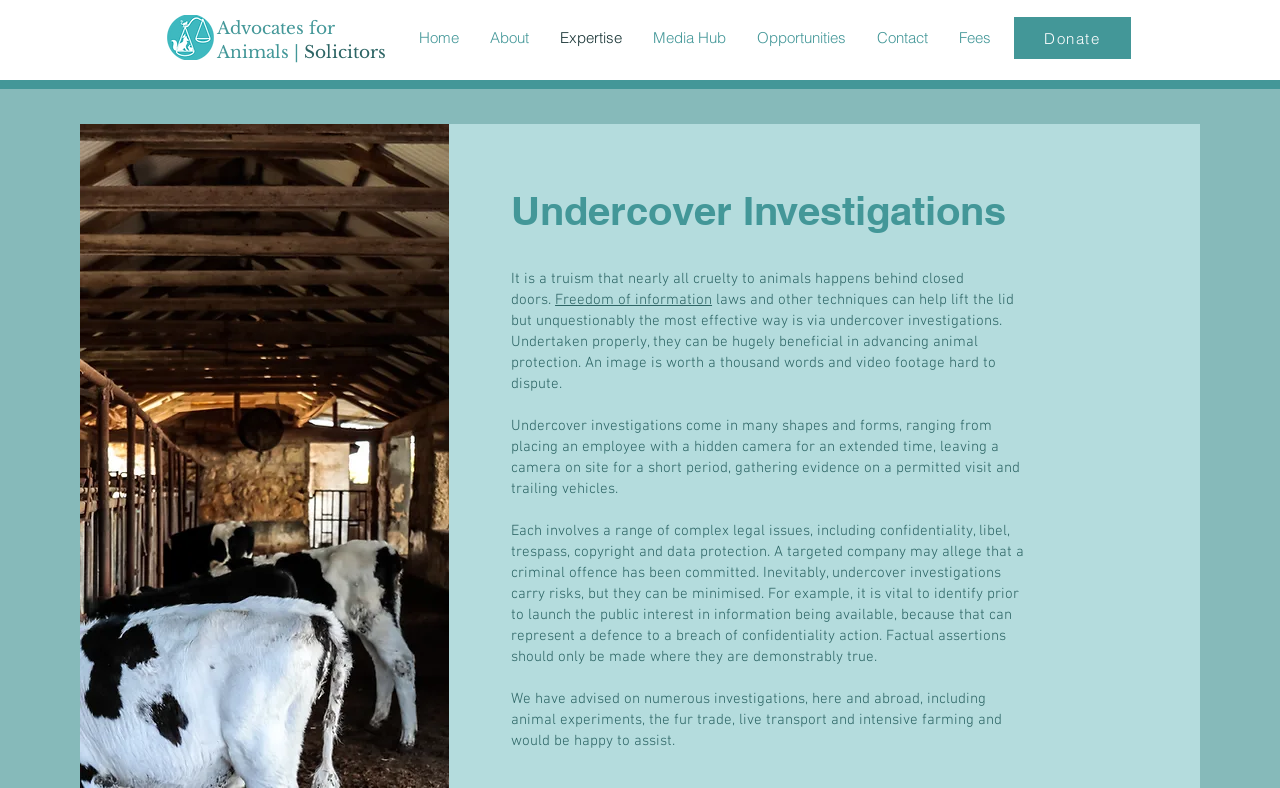Identify the bounding box of the UI element that matches this description: "Media Hub".

[0.498, 0.029, 0.58, 0.066]